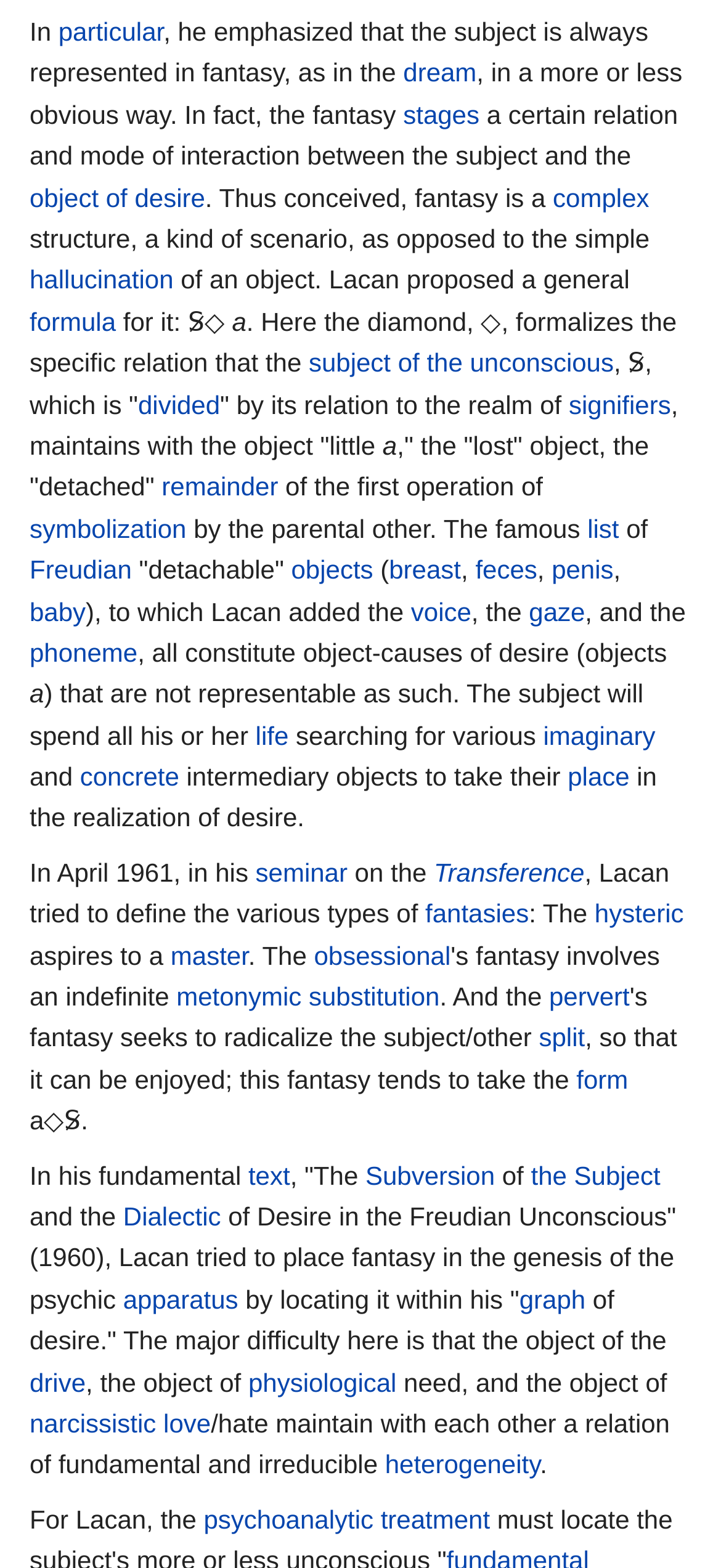What is the title of Lacan's seminar?
Observe the image and answer the question with a one-word or short phrase response.

Transference